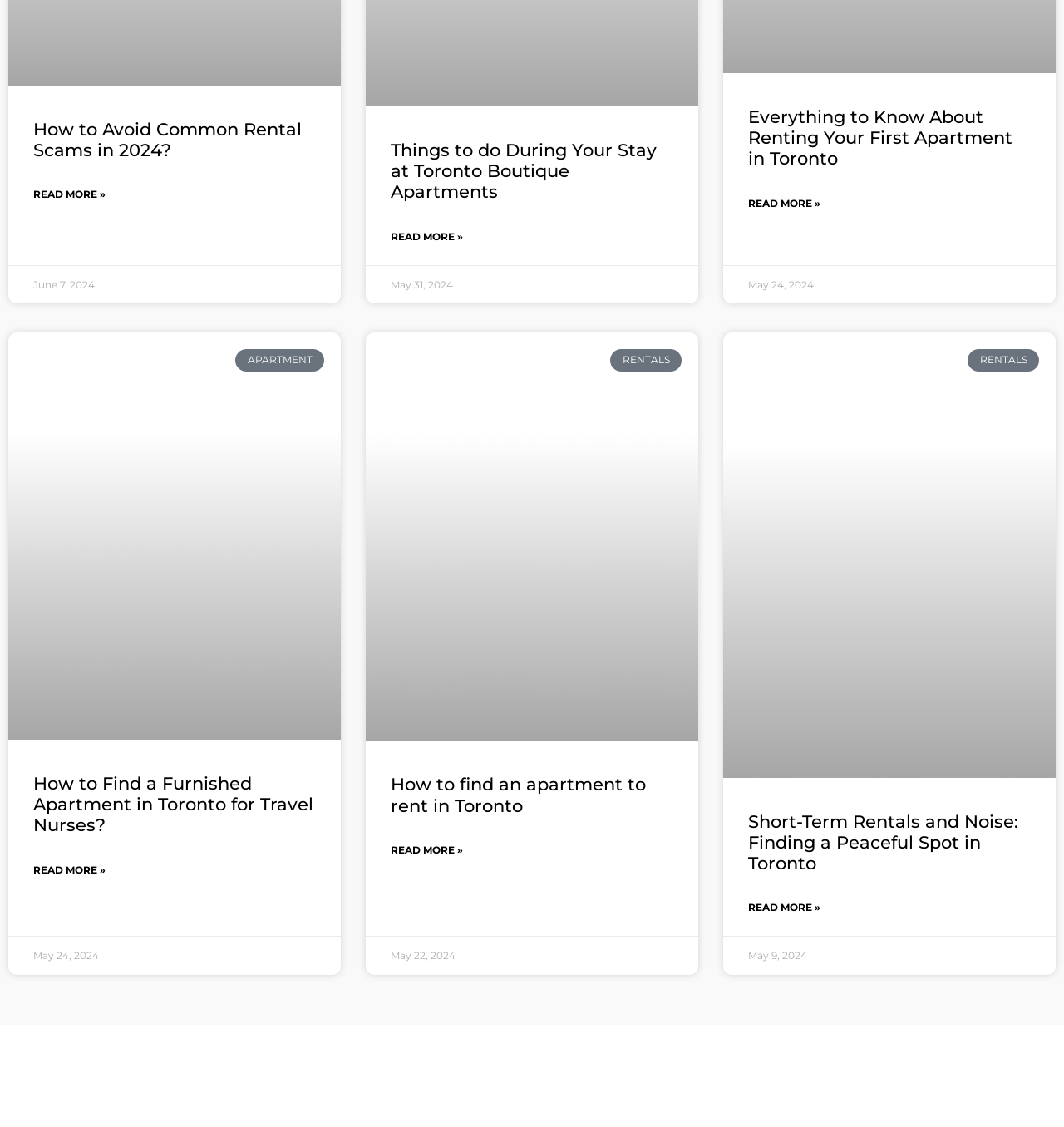Pinpoint the bounding box coordinates of the element to be clicked to execute the instruction: "Click on the link about apartment to rent in Toronto".

[0.344, 0.295, 0.656, 0.657]